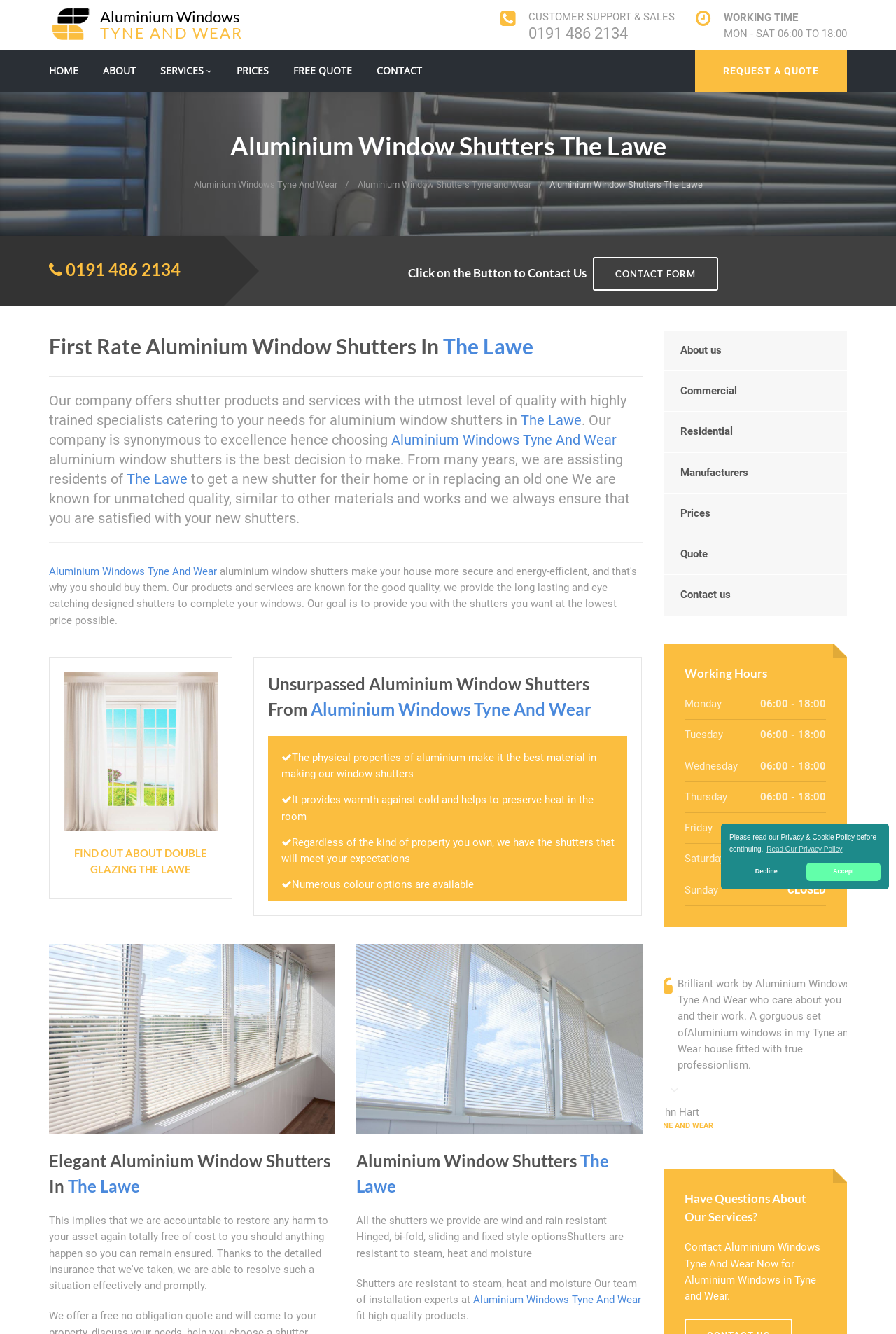Determine the bounding box coordinates of the clickable region to carry out the instruction: "Learn more about cookies".

[0.854, 0.631, 0.942, 0.641]